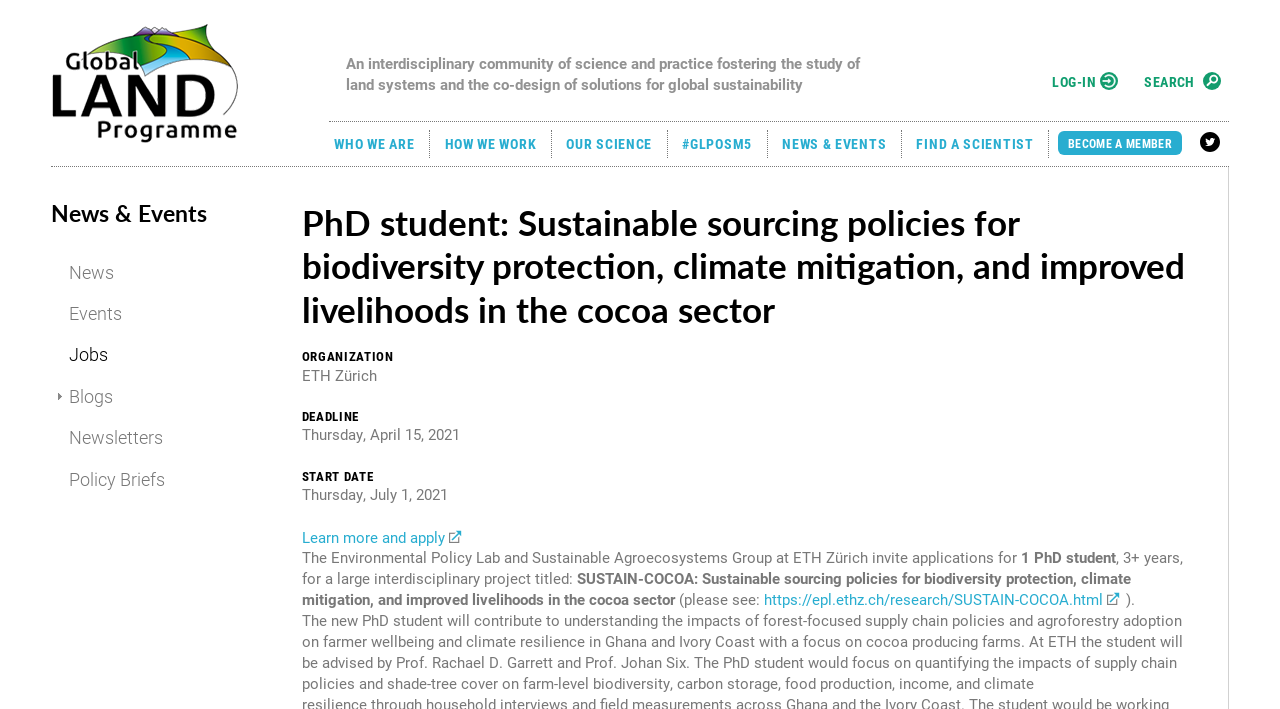Please locate the bounding box coordinates of the element that should be clicked to complete the given instruction: "Follow the Twitter account".

[0.937, 0.187, 0.953, 0.215]